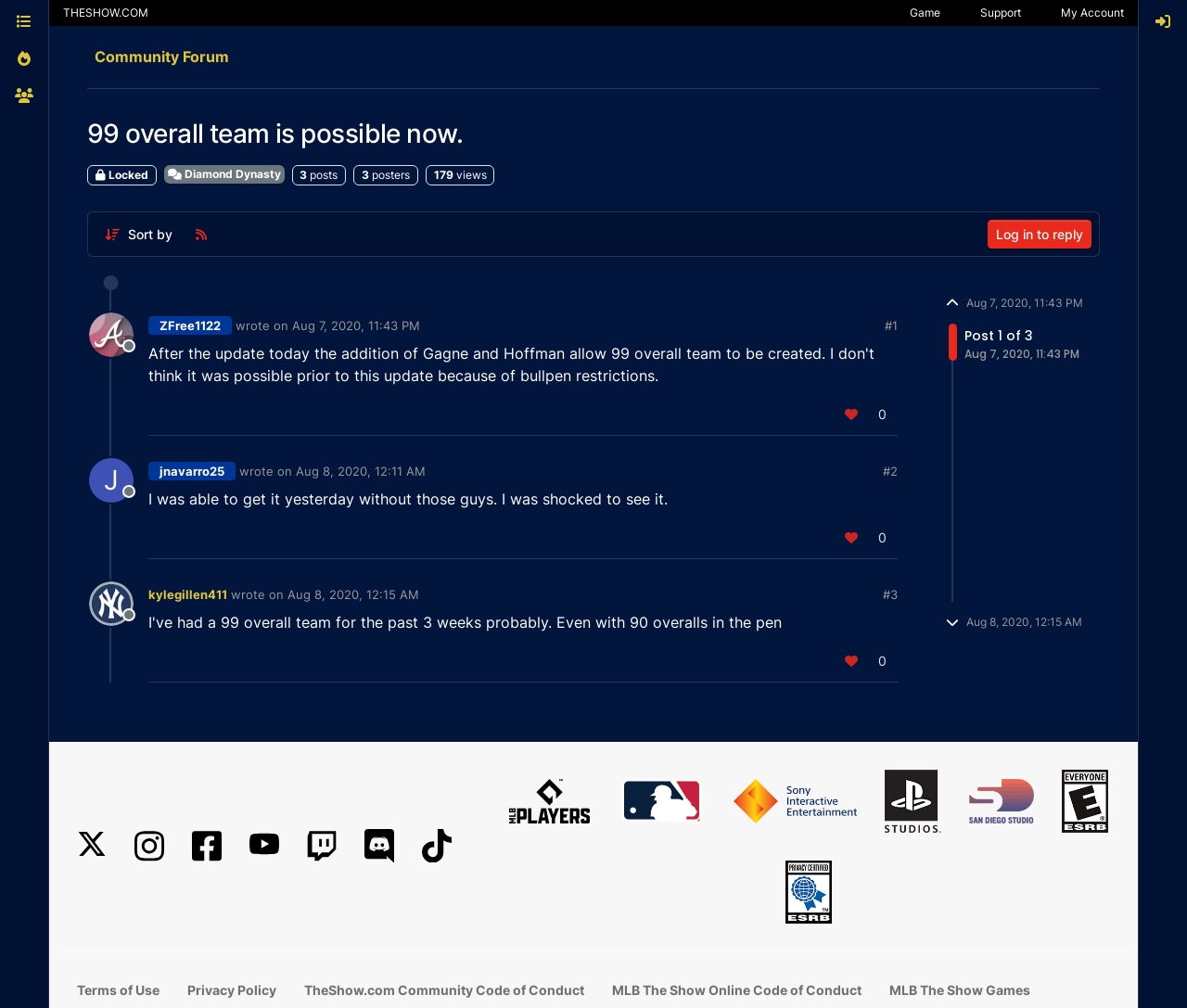Answer the following query with a single word or phrase:
How many posts are in this thread?

3